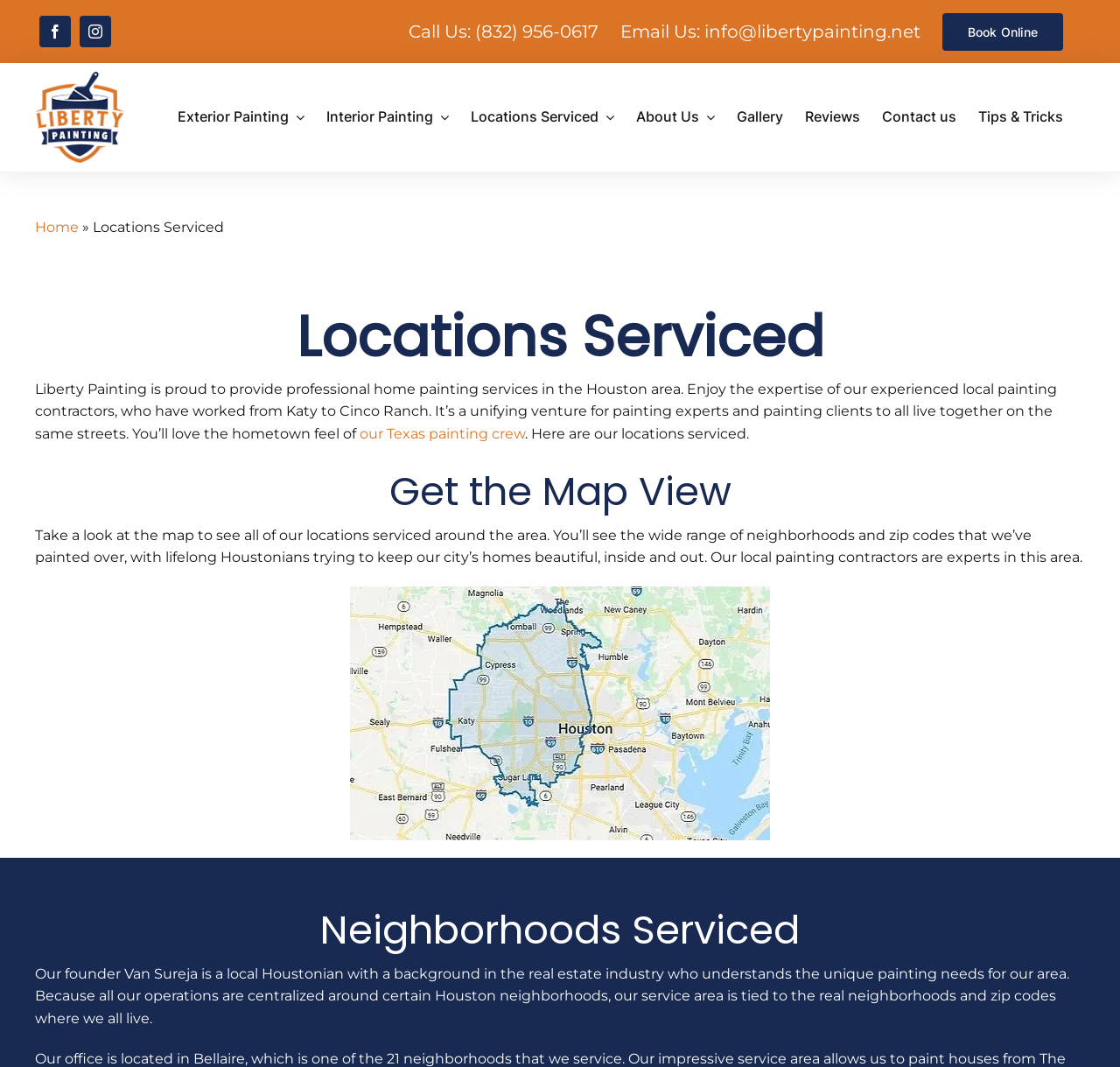What is the purpose of the map view?
Using the image as a reference, give an elaborate response to the question.

I found this information by reading the text on the webpage, which says 'Take a look at the map to see all of our locations serviced around the area'. This suggests that the purpose of the map view is to show the locations serviced by the company.